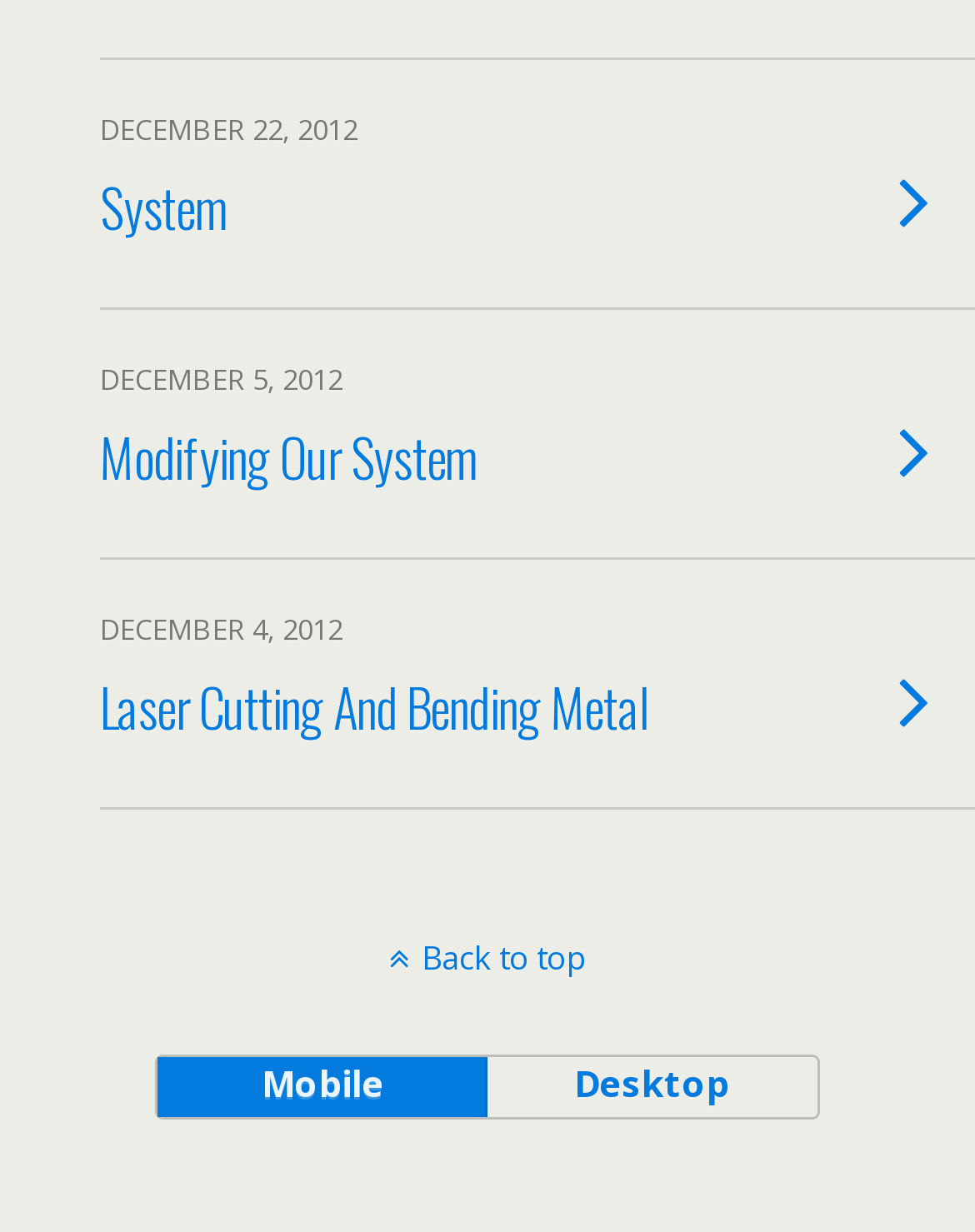Given the element description: "desktop", predict the bounding box coordinates of the UI element it refers to, using four float numbers between 0 and 1, i.e., [left, top, right, bottom].

[0.497, 0.858, 0.837, 0.907]